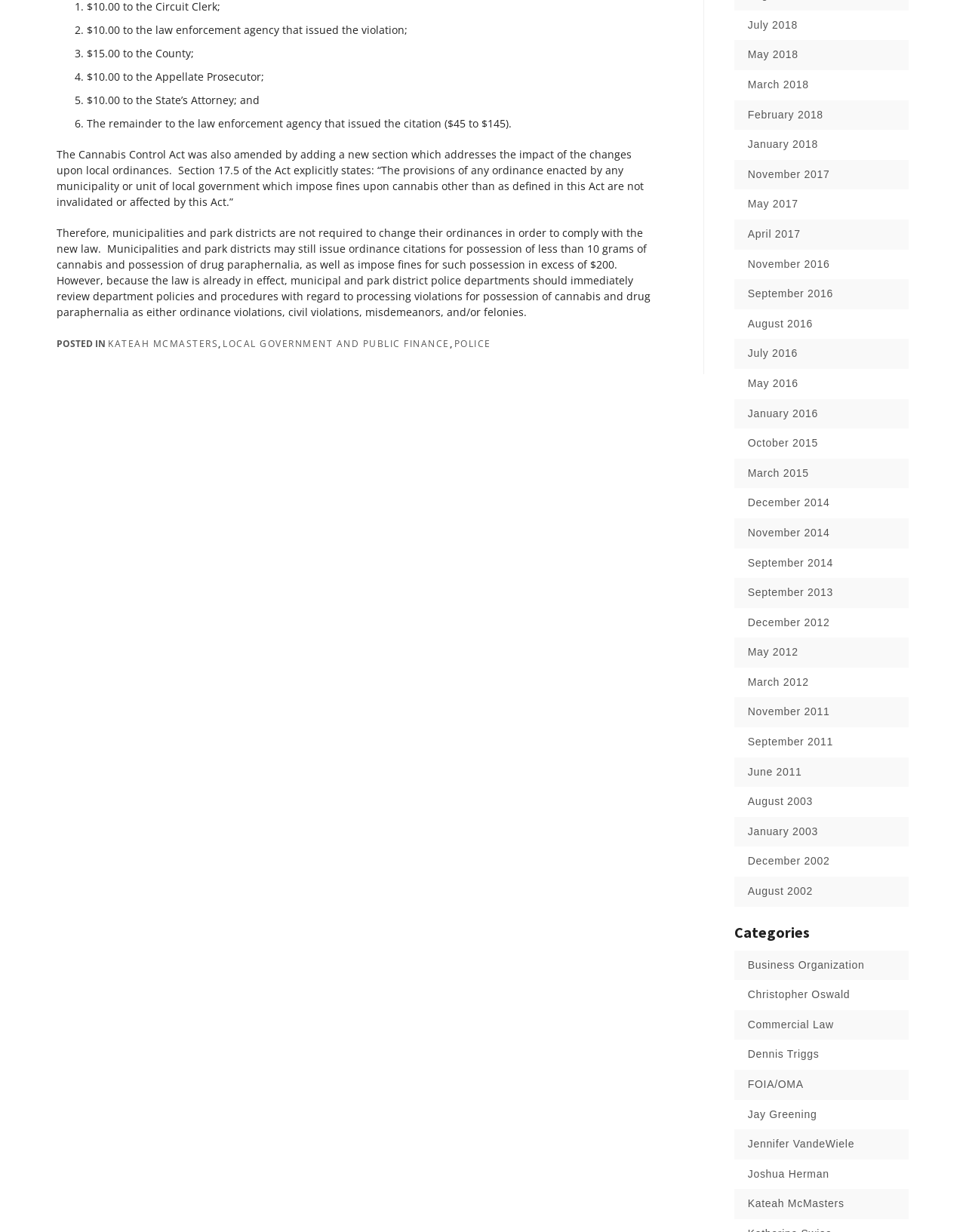Answer briefly with one word or phrase:
What is the fine for possession of less than 10 grams of cannabis?

$10.00 to $145